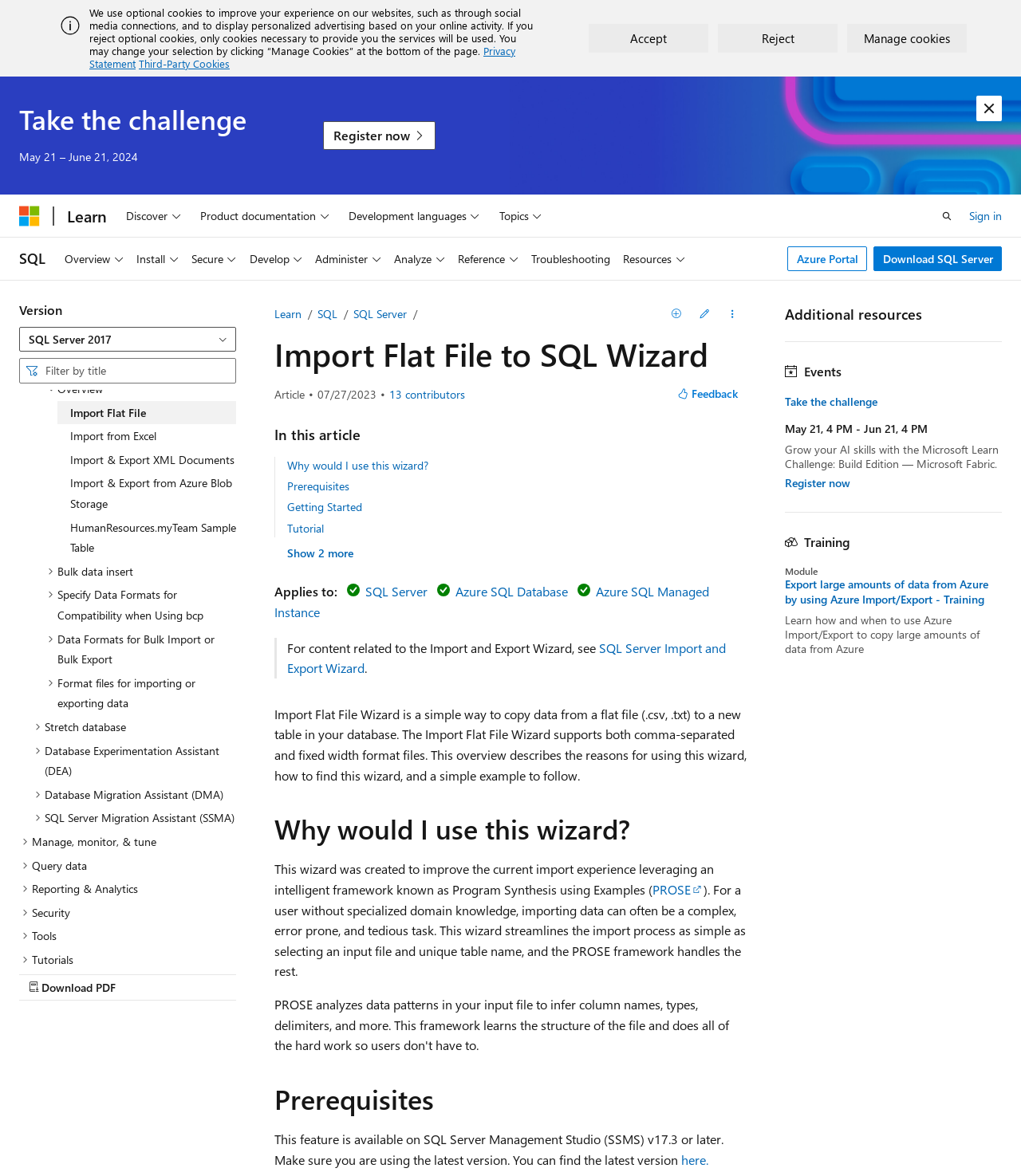Determine the bounding box coordinates of the clickable region to execute the instruction: "Click on the 'Import Flat File' option". The coordinates should be four float numbers between 0 and 1, denoted as [left, top, right, bottom].

[0.056, 0.341, 0.231, 0.361]